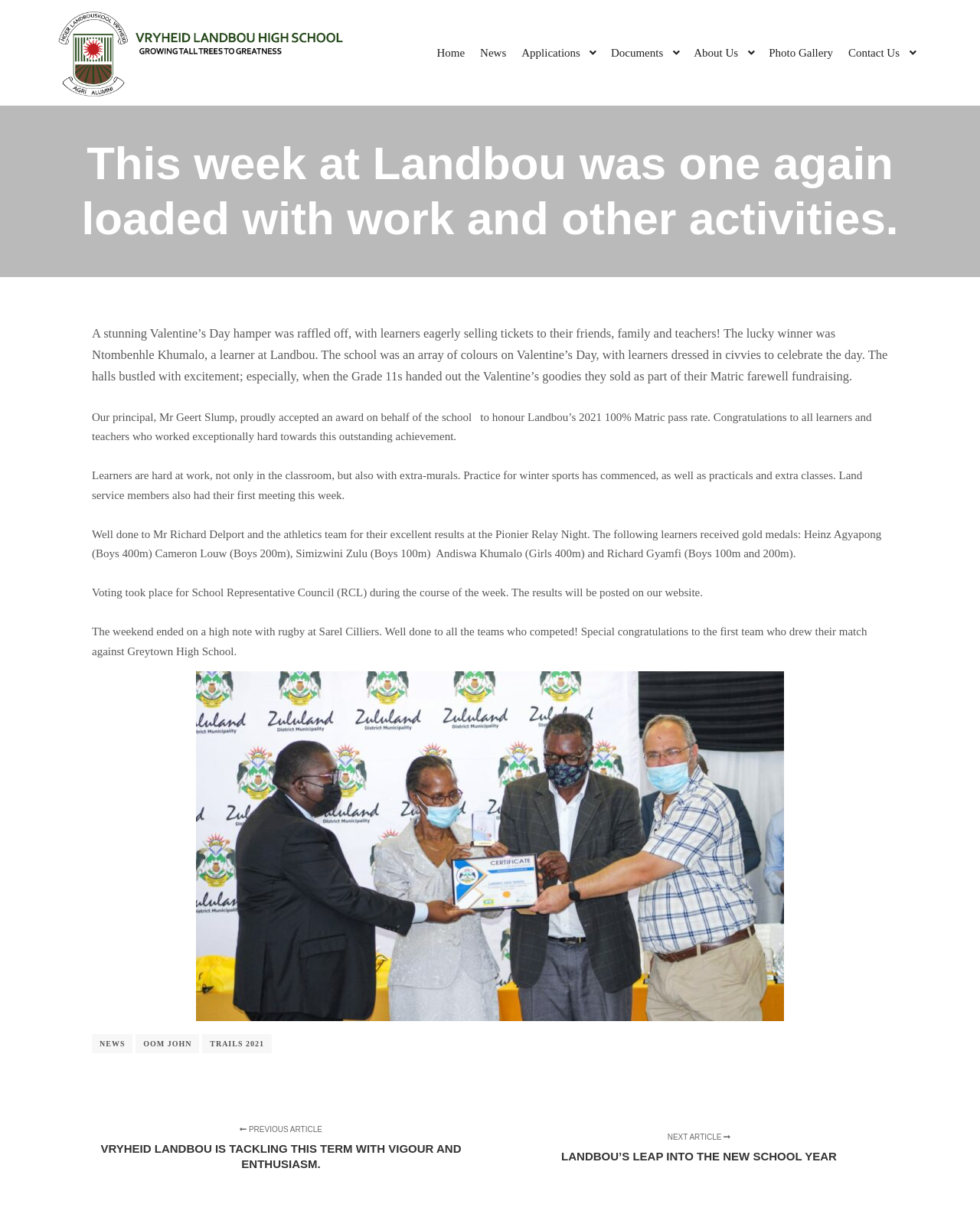What is the name of the high school?
Give a one-word or short phrase answer based on the image.

Vryheid Landbou High School